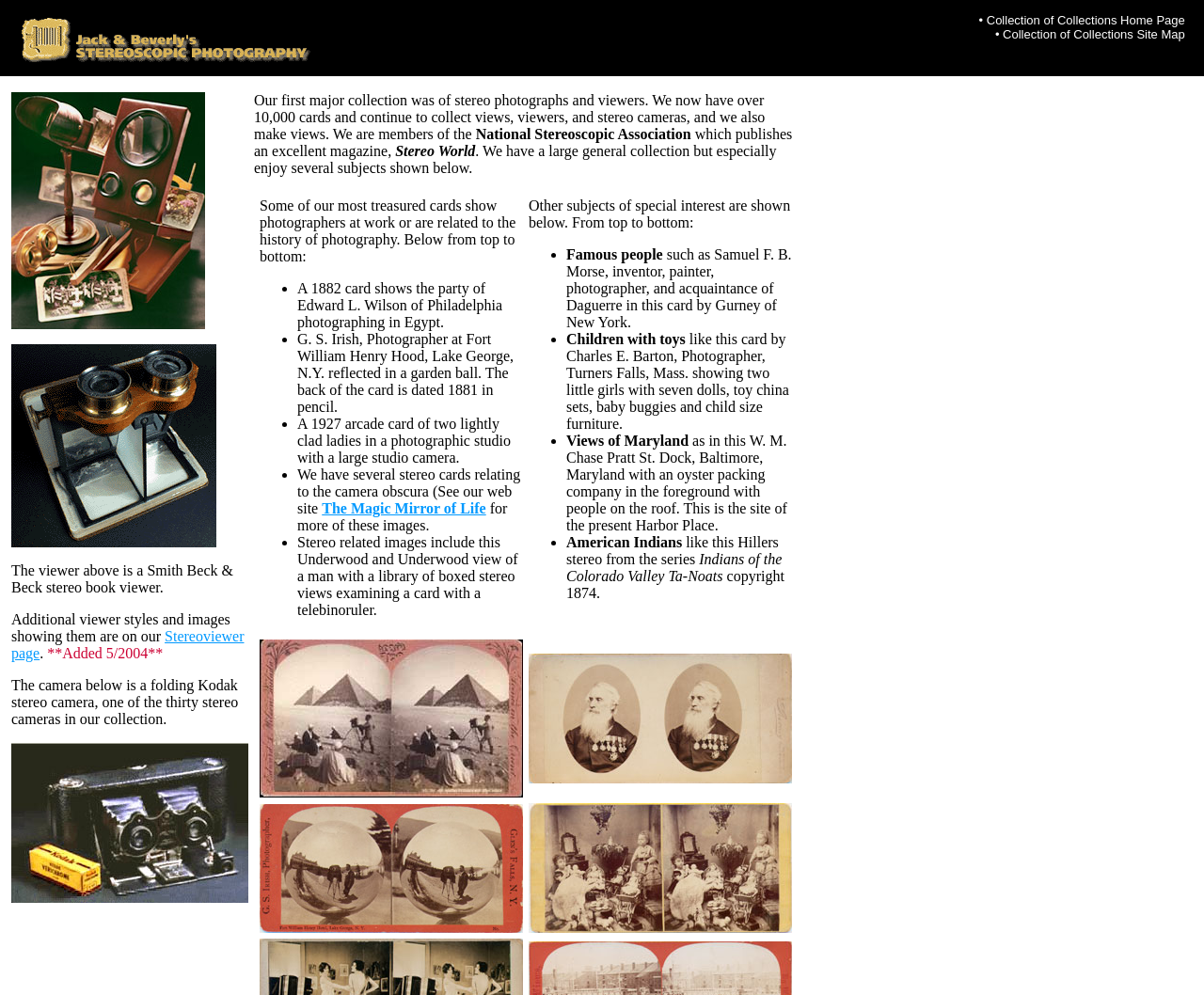Use one word or a short phrase to answer the question provided: 
What is the location of the Pratt St. Dock?

Baltimore, Maryland